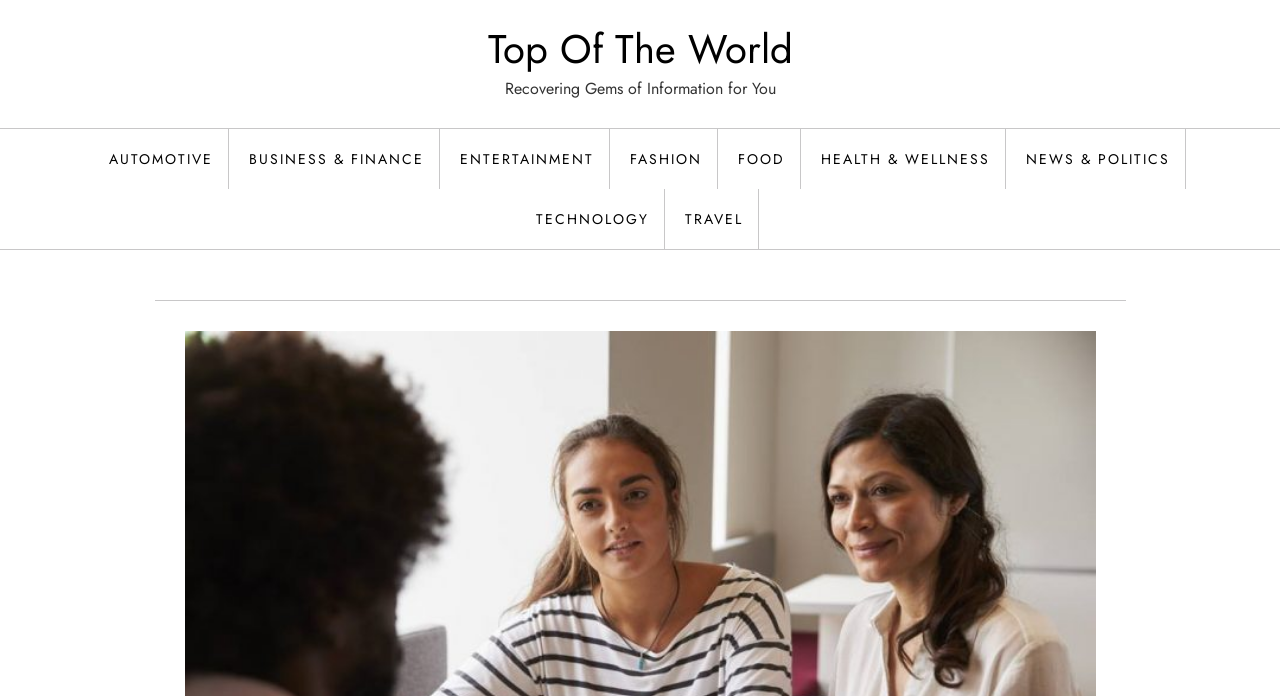Please identify and generate the text content of the webpage's main heading.

Teen Counseling: How It Can Help Your Child Thrive?